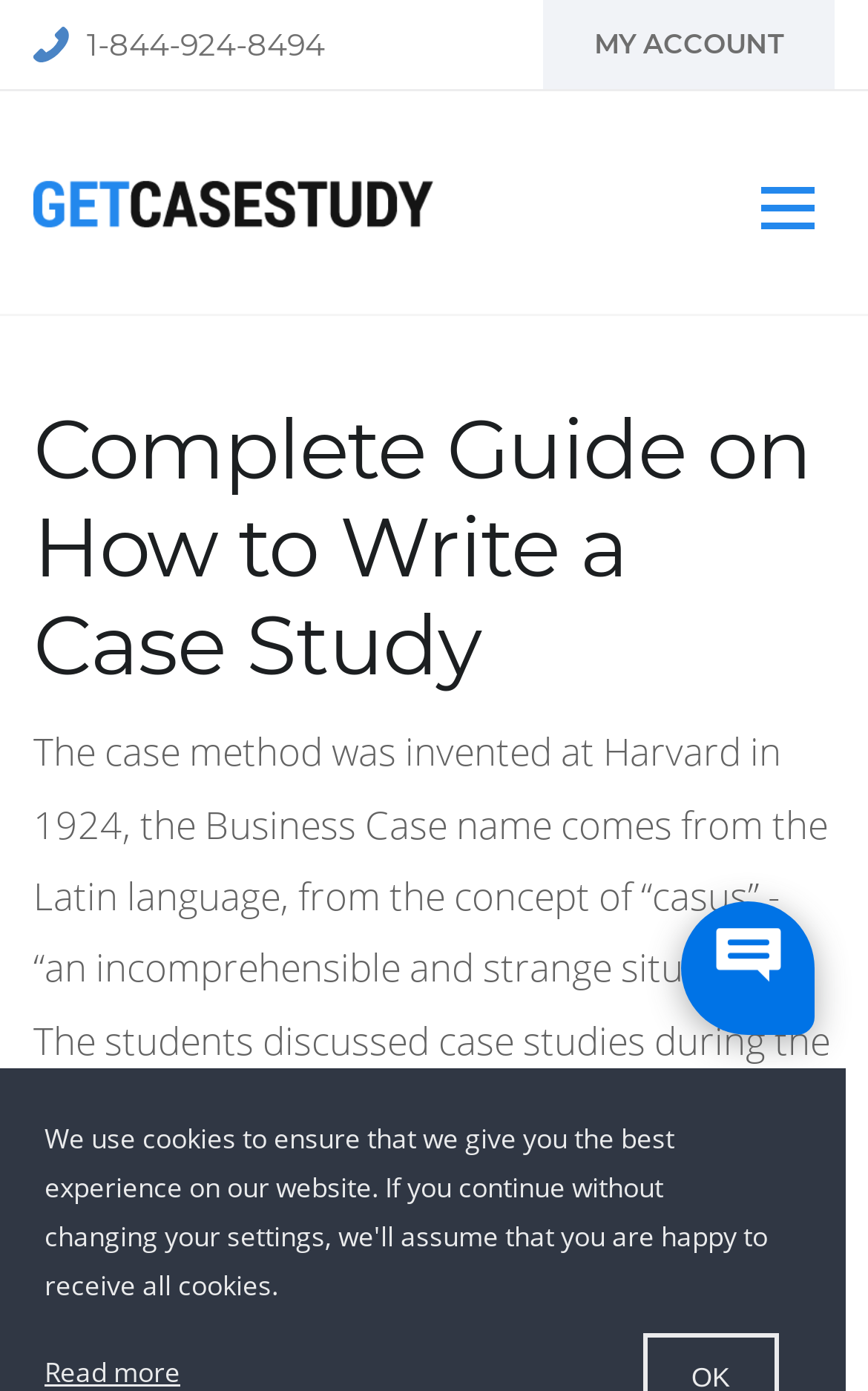Extract the bounding box coordinates of the UI element described by: "1-844-924-8494". The coordinates should include four float numbers ranging from 0 to 1, e.g., [left, top, right, bottom].

[0.038, 0.014, 0.374, 0.05]